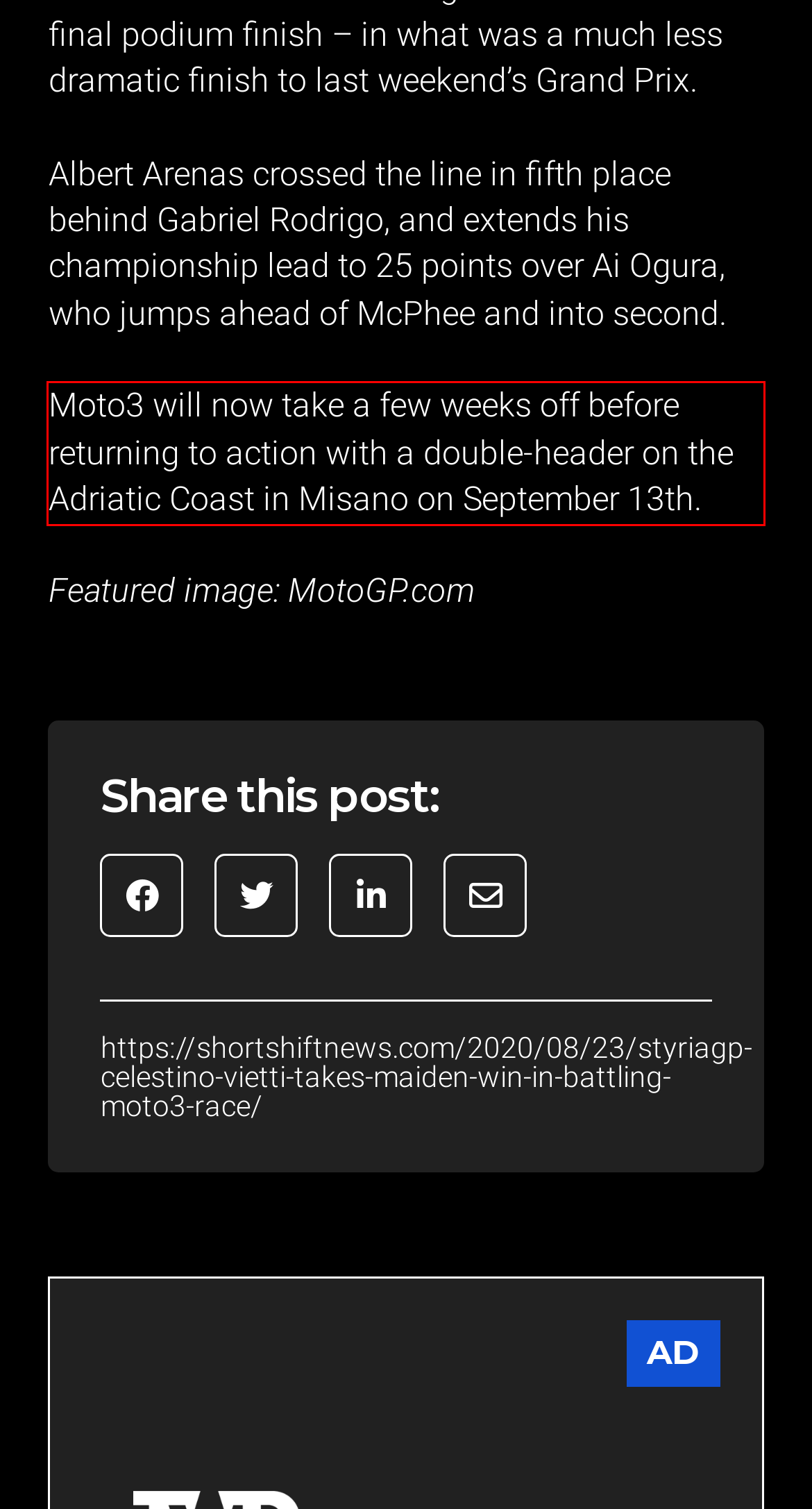Please examine the webpage screenshot and extract the text within the red bounding box using OCR.

Moto3 will now take a few weeks off before returning to action with a double-header on the Adriatic Coast in Misano on September 13th.